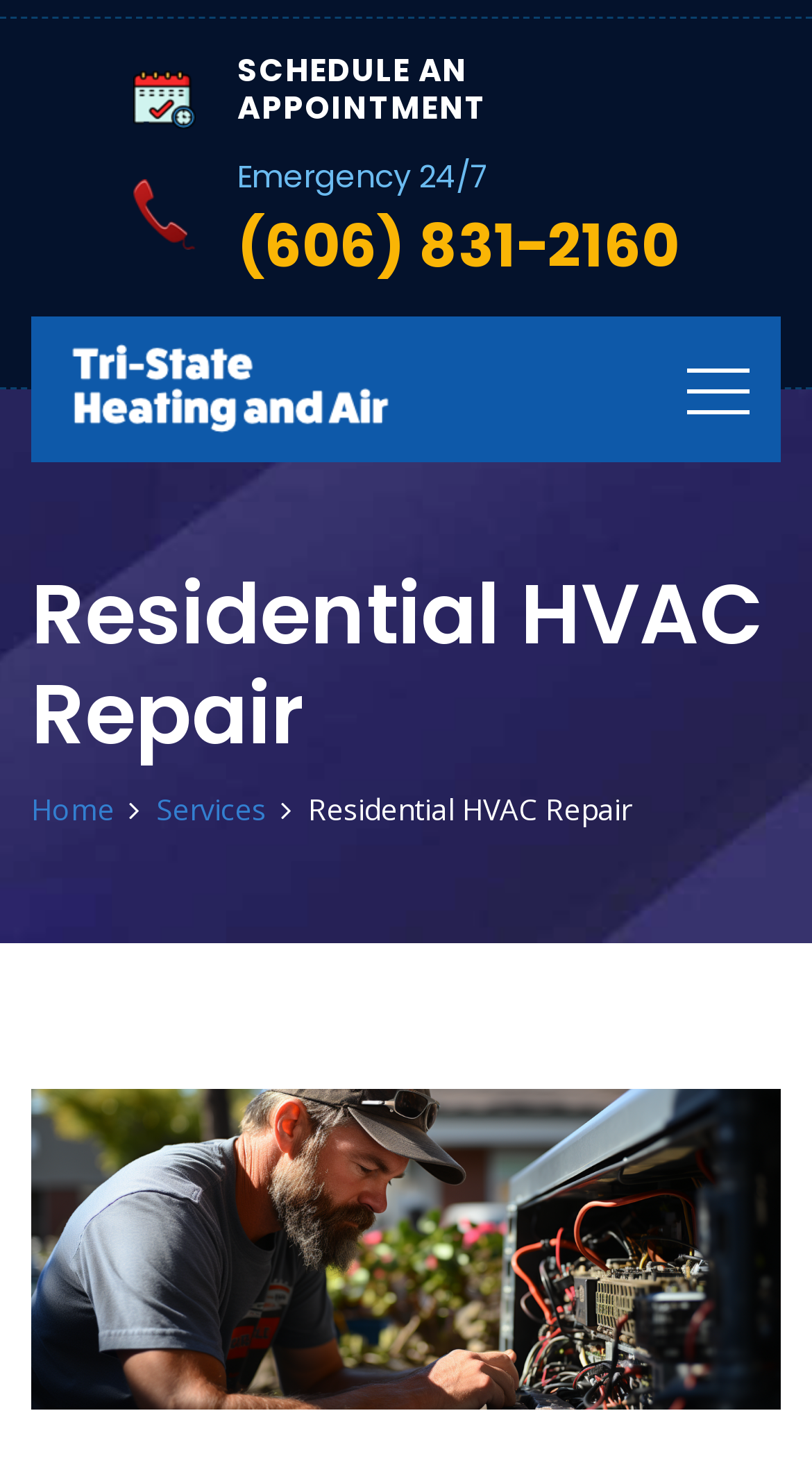What is the emergency service provided by Tristate Heating and Air?
Provide a short answer using one word or a brief phrase based on the image.

24/7